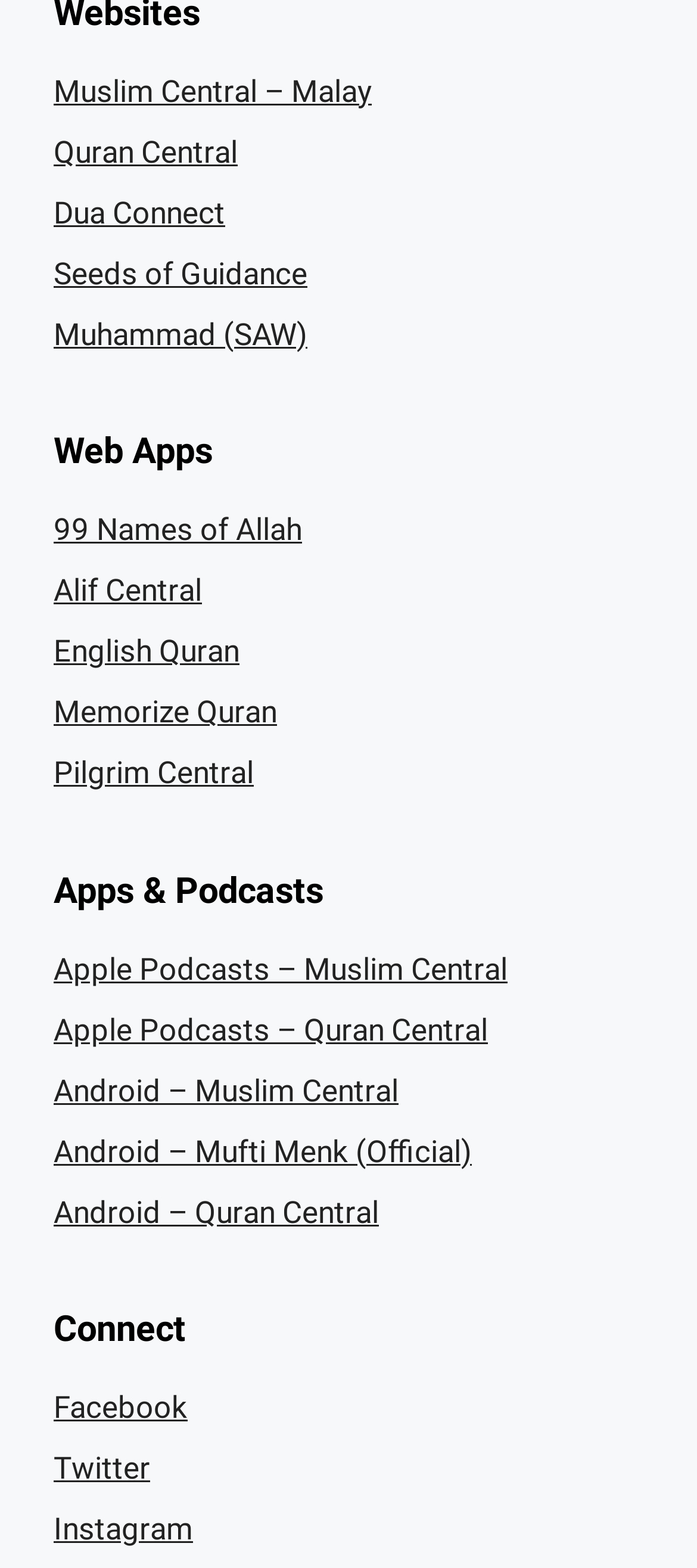Please identify the bounding box coordinates of the area I need to click to accomplish the following instruction: "Access 99 Names of Allah".

[0.077, 0.326, 0.433, 0.349]